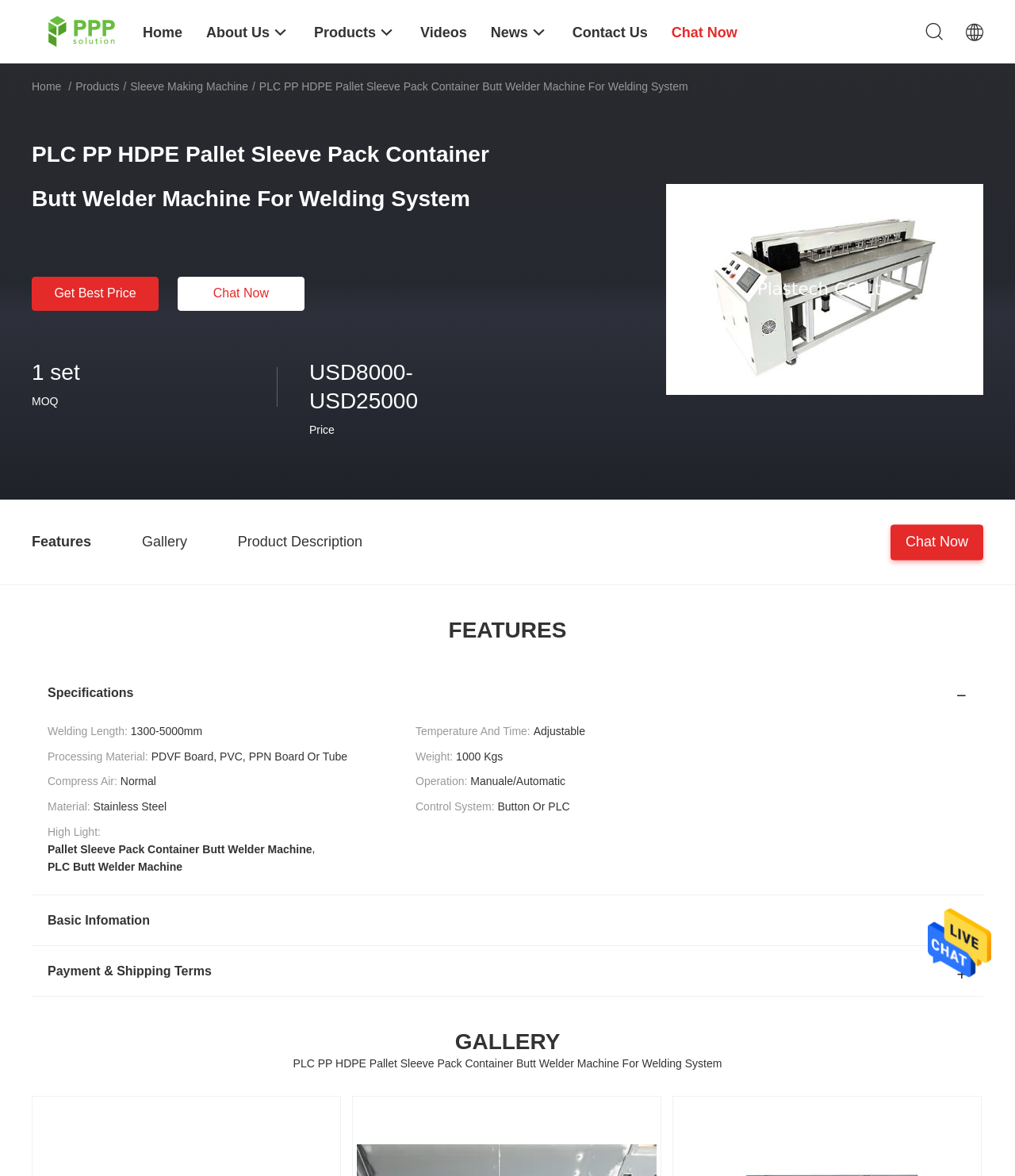Give a one-word or short phrase answer to the question: 
What is the material of the product?

Stainless Steel